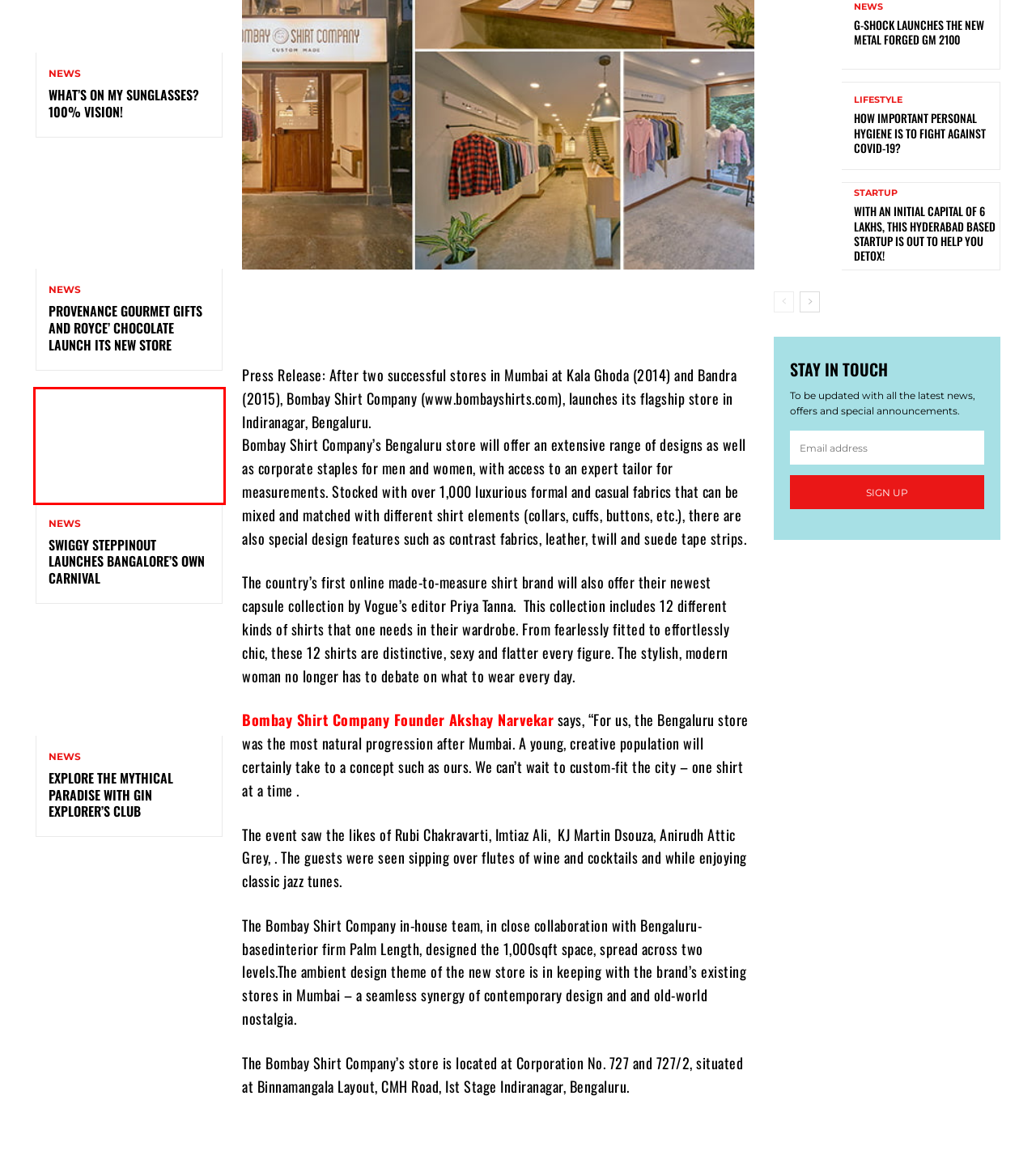Given a screenshot of a webpage featuring a red bounding box, identify the best matching webpage description for the new page after the element within the red box is clicked. Here are the options:
A. Explore the Mythical Paradise with Gin Explorer's Club – Unkrate
B. With an initial capital of 6 lakhs, this Hyderabad based startup is out to help you detox! – Unkrate
C. Lifestyle Archives – Unkrate
D. Tech Archives – Unkrate
E. Suman Prasad, Author at Unkrate
F. Swiggy SteppinOut launches Bangalore’s own Carnival – Unkrate
G. How important personal hygiene is to fight against covid-19? – Unkrate
H. Provenance Gourmet Gifts and Royce’ Chocolate launch its new store – Unkrate

F